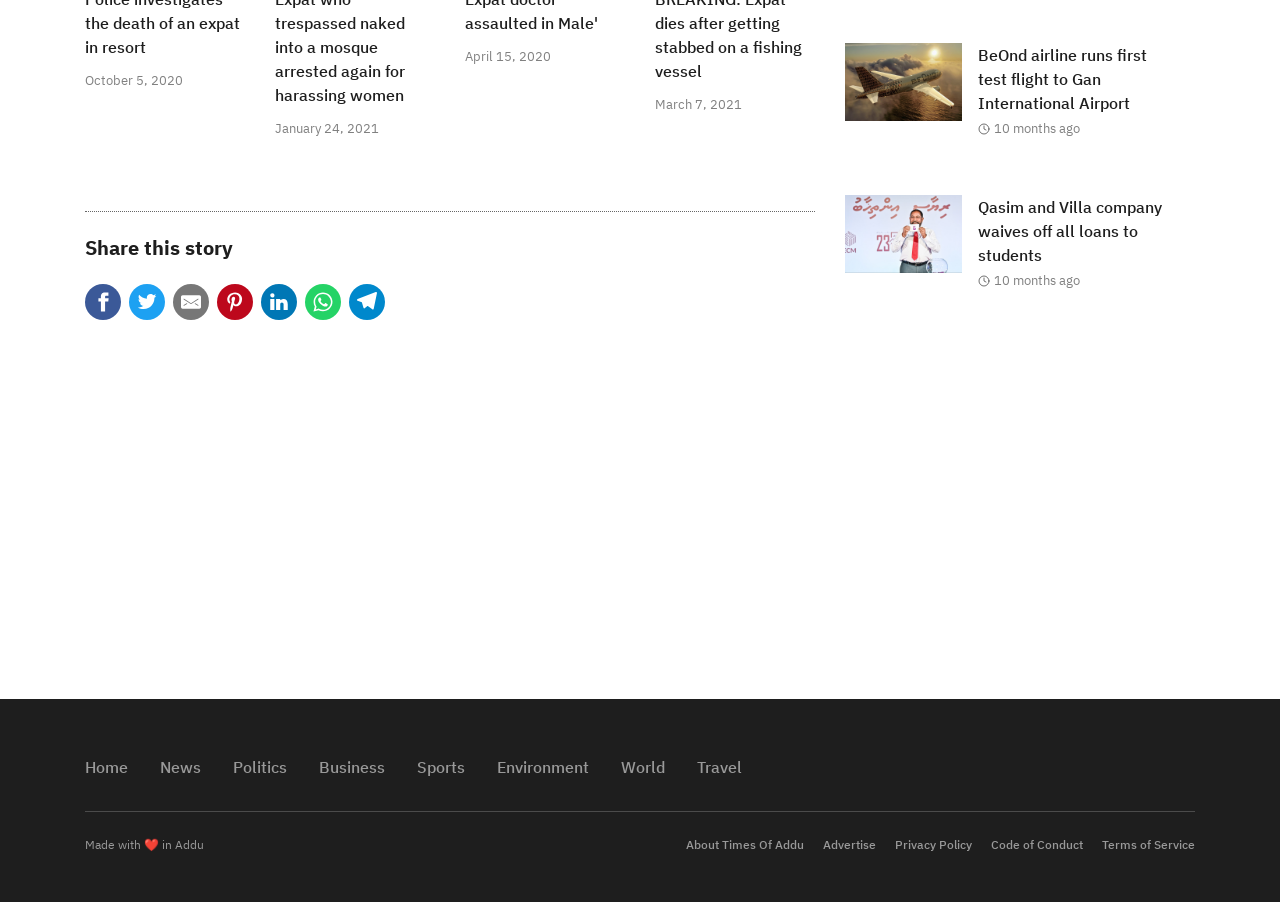Please determine the bounding box coordinates of the area that needs to be clicked to complete this task: 'Read the news about 'BeOnd airline runs first test flight to Gan International Airport''. The coordinates must be four float numbers between 0 and 1, formatted as [left, top, right, bottom].

[0.764, 0.05, 0.896, 0.125]